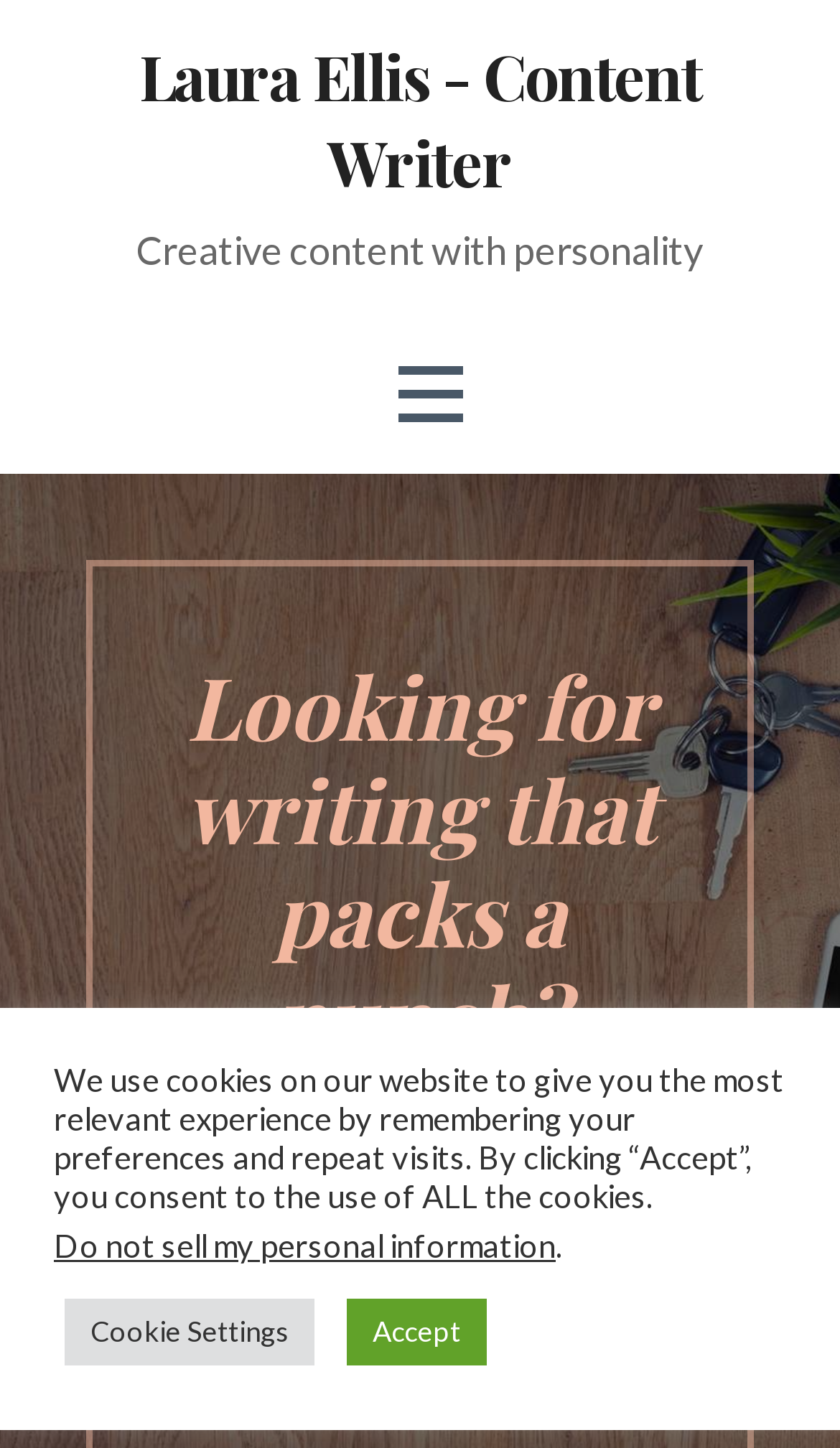What type of content does the writer specialize in?
Craft a detailed and extensive response to the question.

Although not explicitly mentioned on the webpage, based on the meta description, we can infer that the writer specializes in pets, weddings, travel, and lifestyle content.